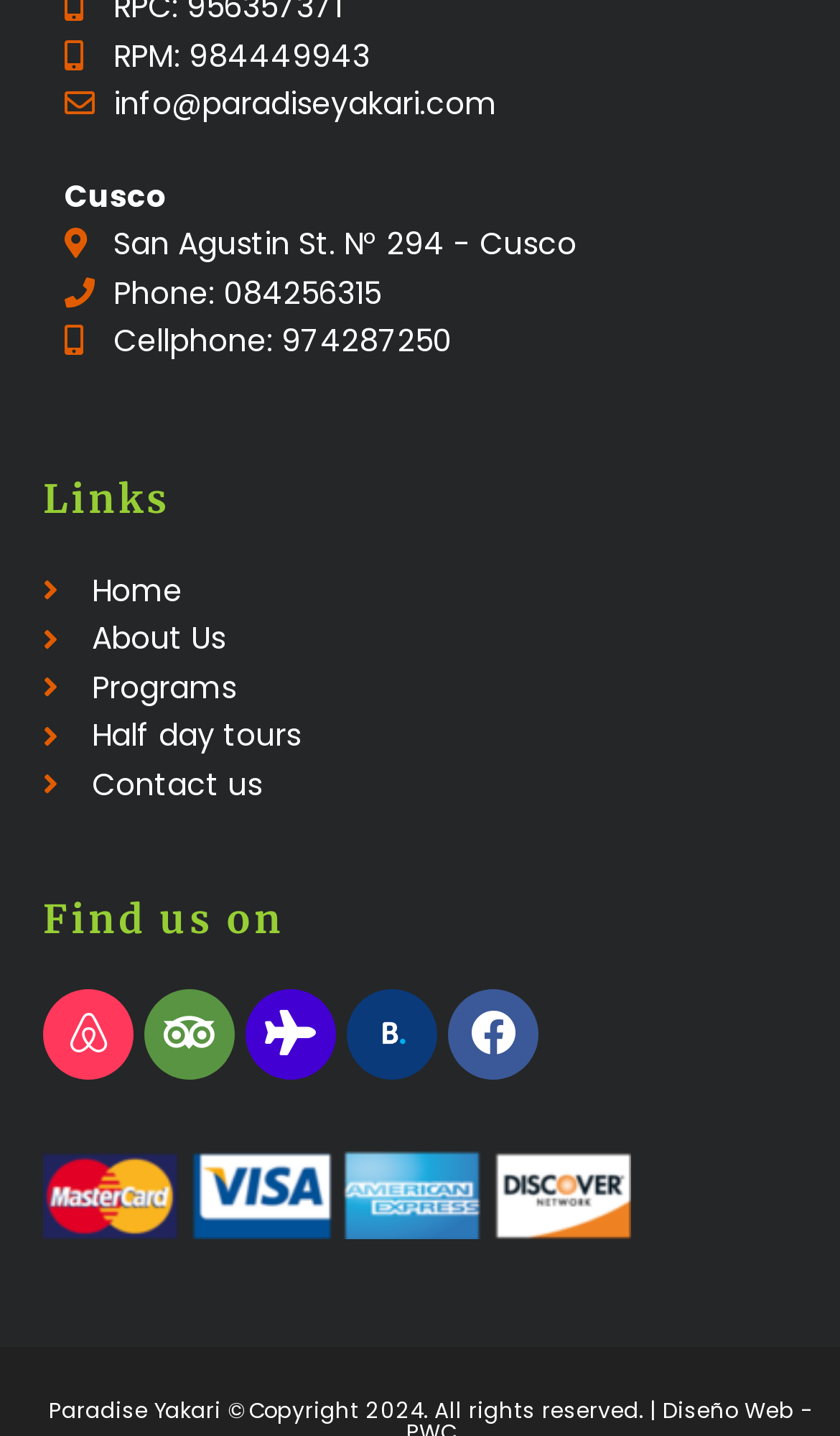Identify the bounding box coordinates necessary to click and complete the given instruction: "Visit 'About Us'".

[0.051, 0.428, 0.949, 0.462]